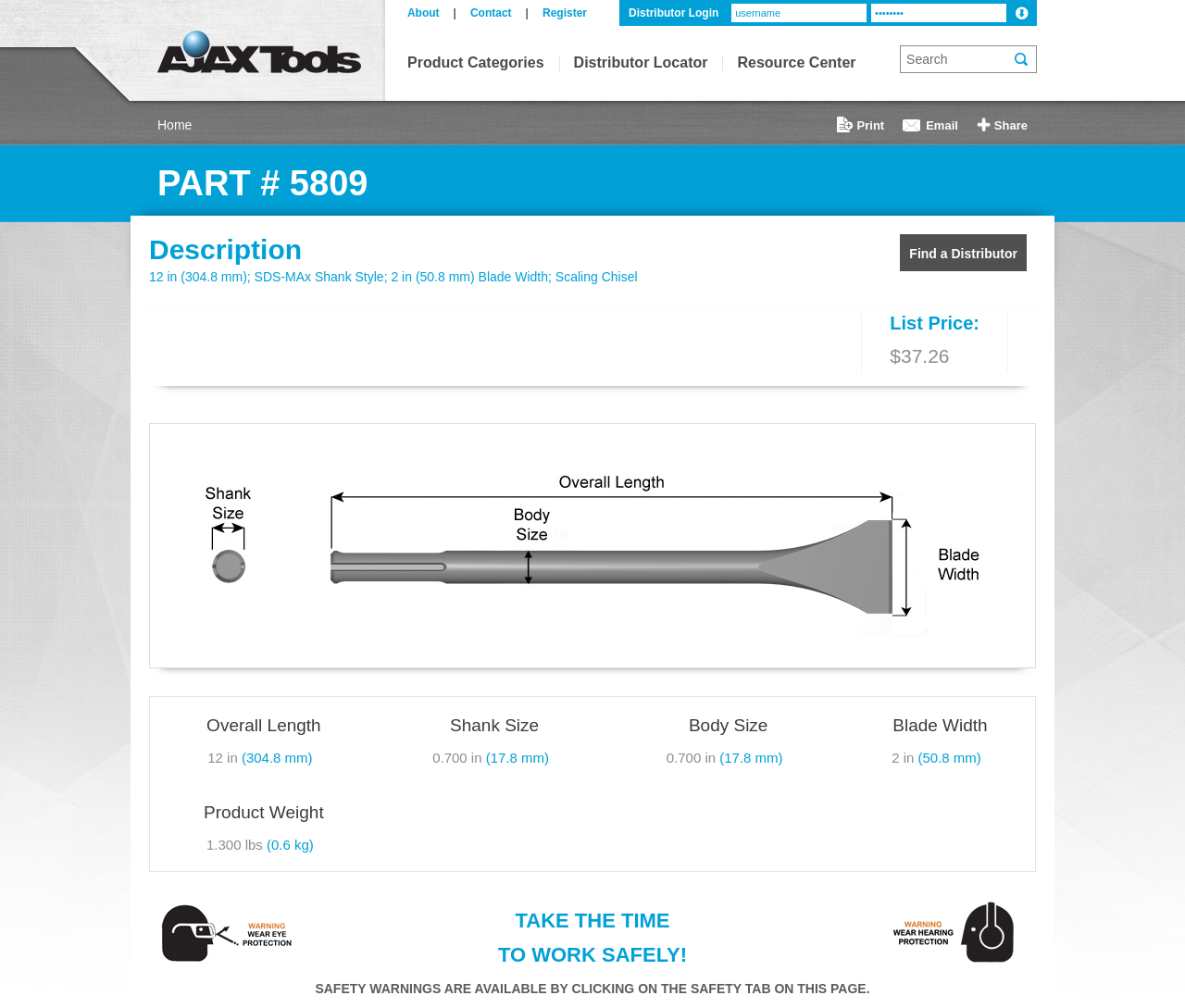What is the purpose of the image at the bottom of the page? Based on the image, give a response in one word or a short phrase.

Safety warning